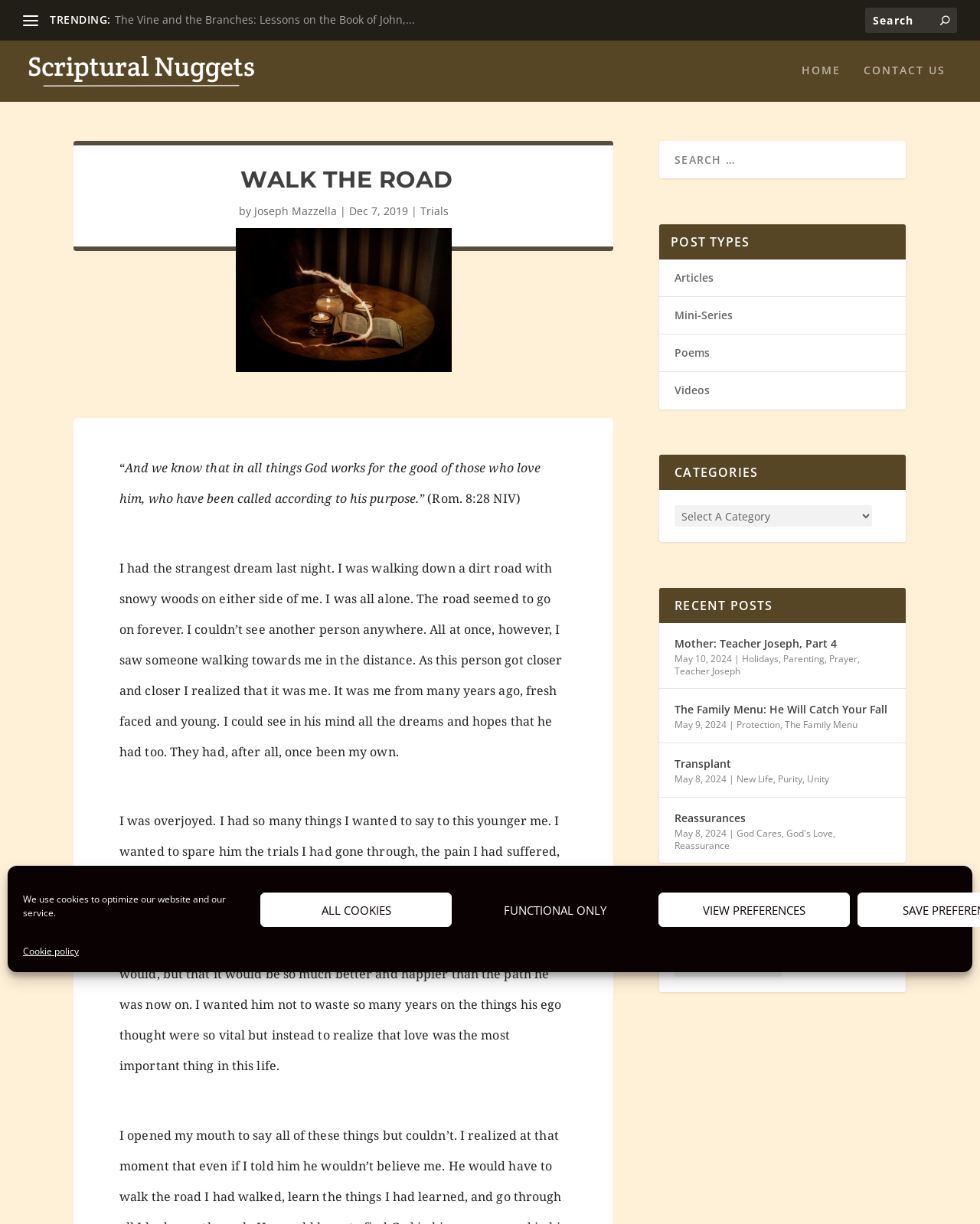Specify the bounding box coordinates for the region that must be clicked to perform the given instruction: "Search for Scriptural Nuggets".

[0.883, 0.006, 0.977, 0.027]